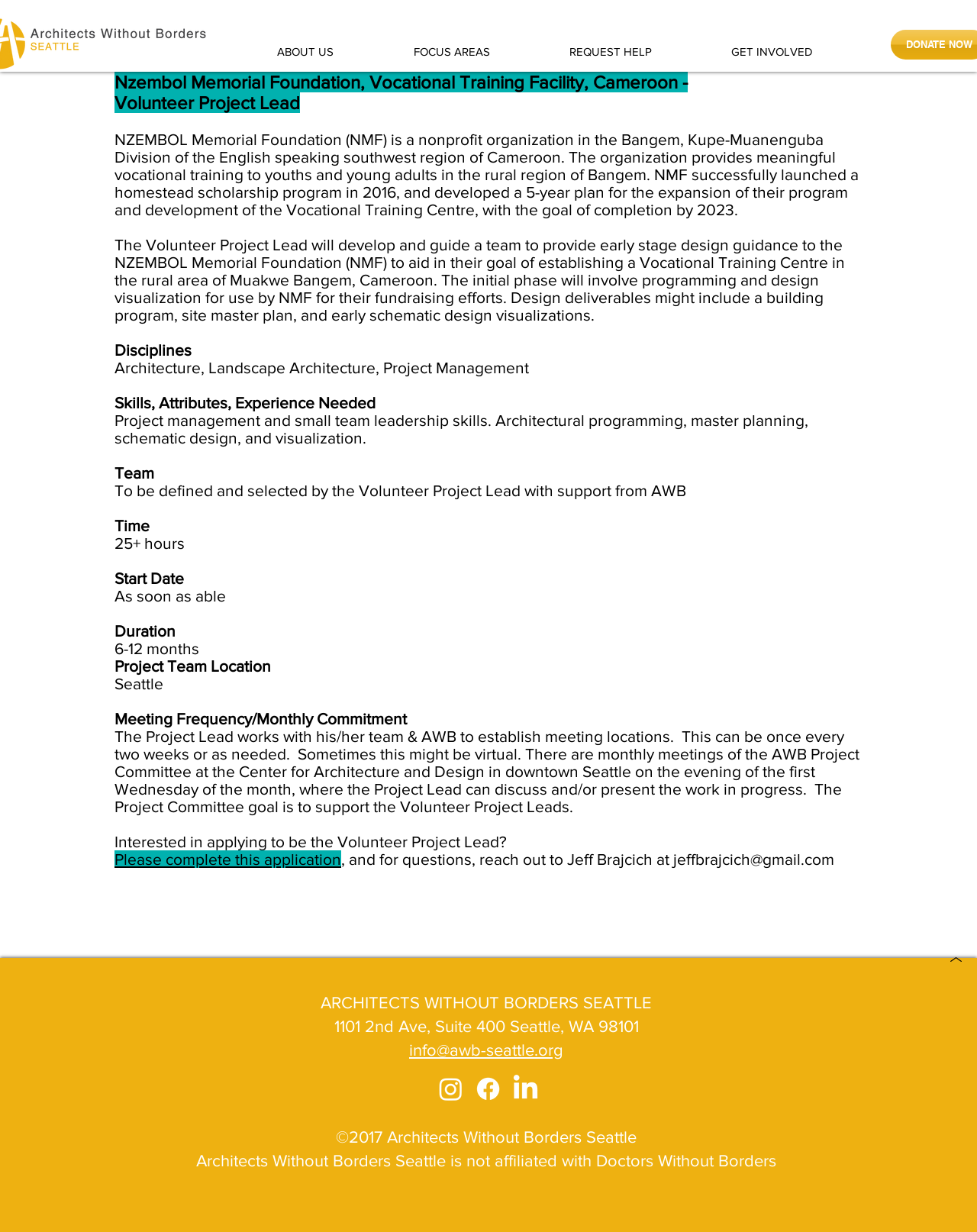Locate the bounding box coordinates of the item that should be clicked to fulfill the instruction: "Click REQUEST HELP".

[0.542, 0.015, 0.708, 0.058]